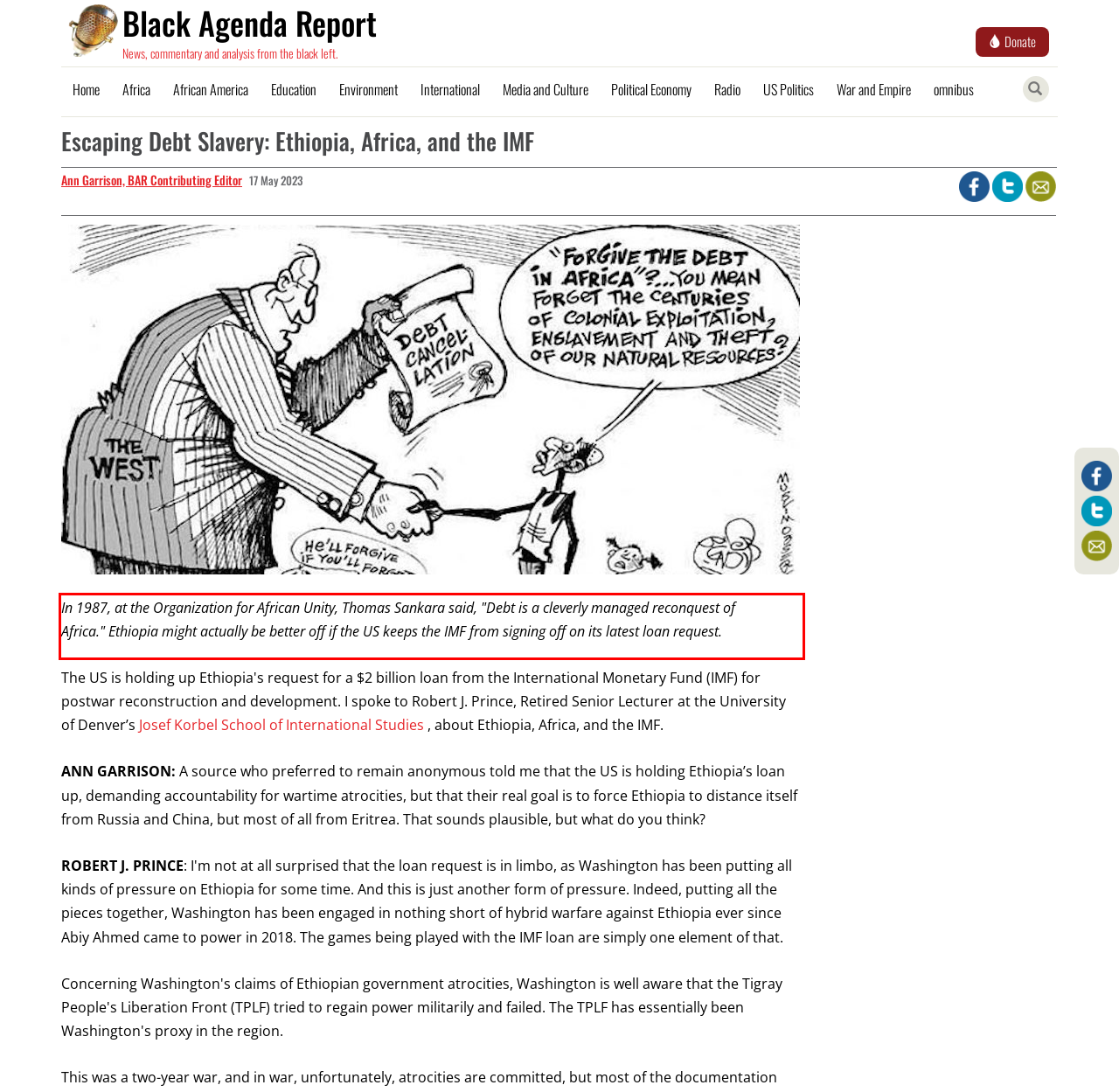Observe the screenshot of the webpage that includes a red rectangle bounding box. Conduct OCR on the content inside this red bounding box and generate the text.

In 1987, at the Organization for African Unity, Thomas Sankara said, "Debt is a cleverly managed reconquest of Africa." Ethiopia might actually be better off if the US keeps the IMF from signing off on its latest loan request.